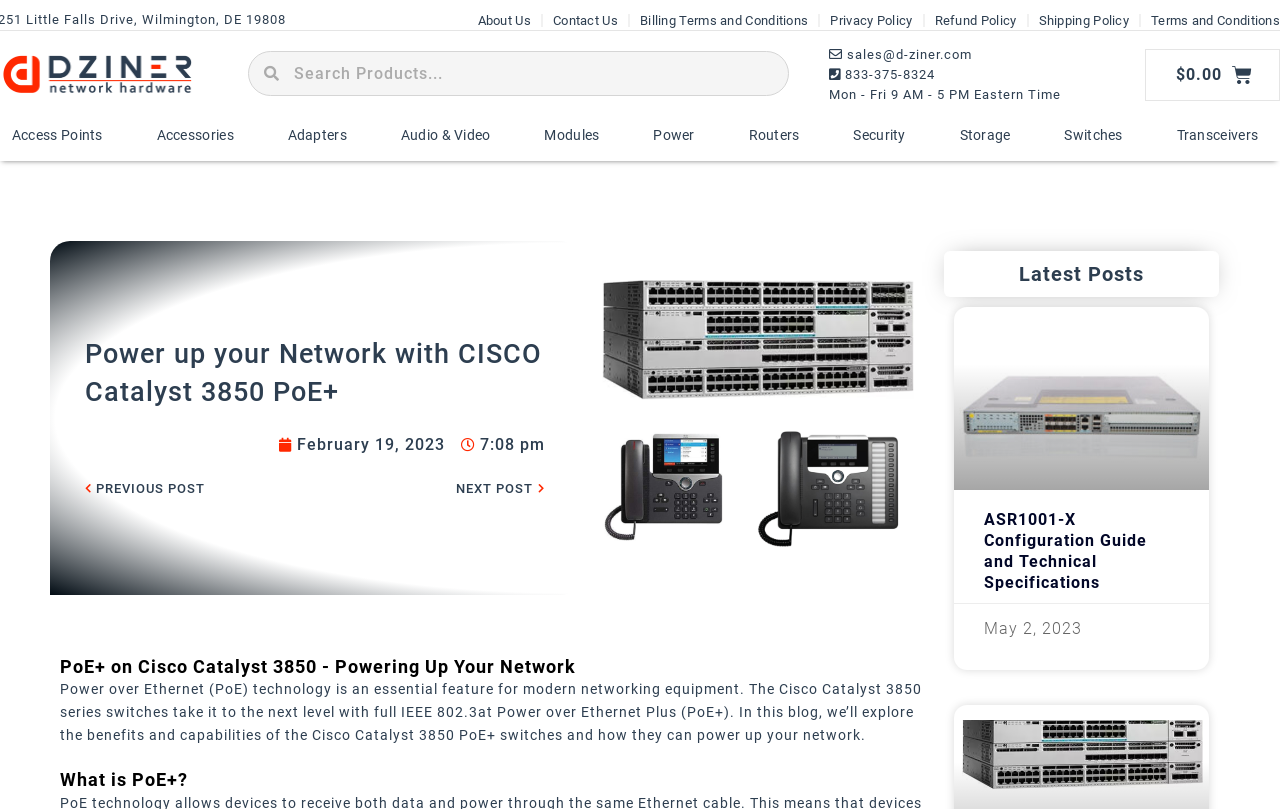What is the purpose of PoE+ technology?
Look at the image and answer the question using a single word or phrase.

Powering up network devices